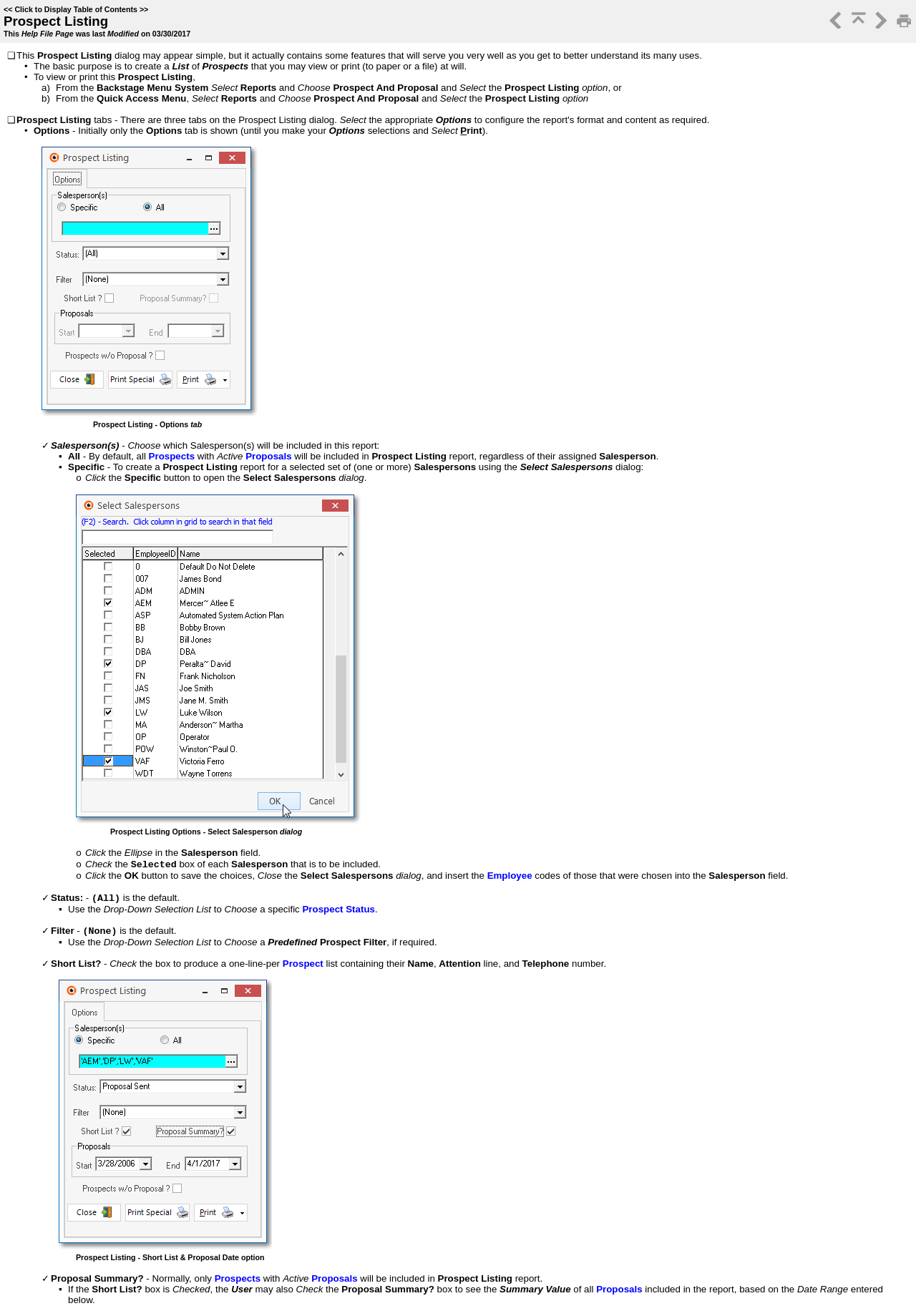Could you indicate the bounding box coordinates of the region to click in order to complete this instruction: "Select Prospect Listing".

[0.551, 0.063, 0.632, 0.071]